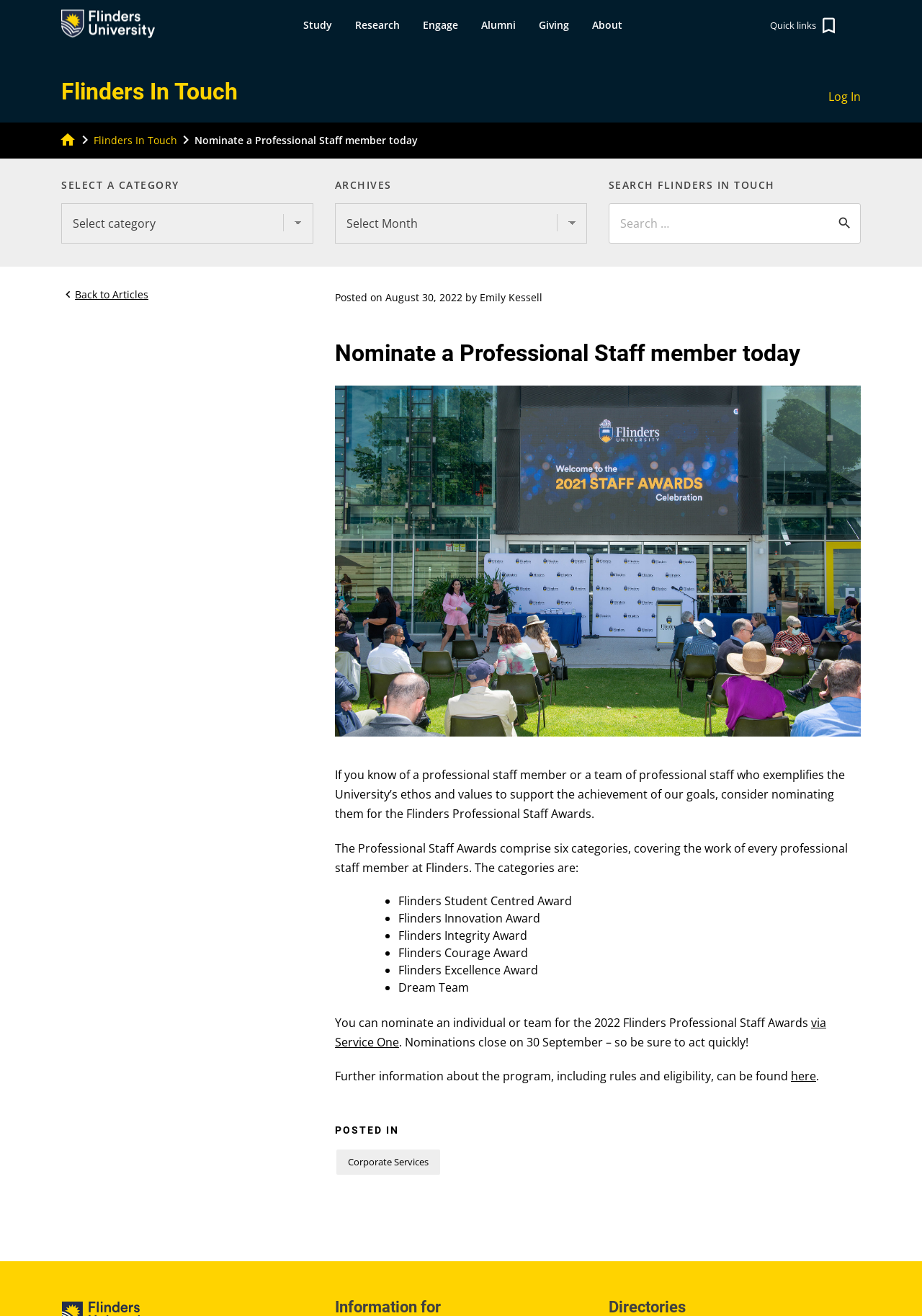What is the purpose of the Flinders Professional Staff Awards?
Please give a detailed and thorough answer to the question, covering all relevant points.

Based on the webpage content, the Flinders Professional Staff Awards seem to be an initiative to recognize and reward professional staff members who exemplify the University's ethos and values. The awards comprise six categories, covering the work of every professional staff member at Flinders.